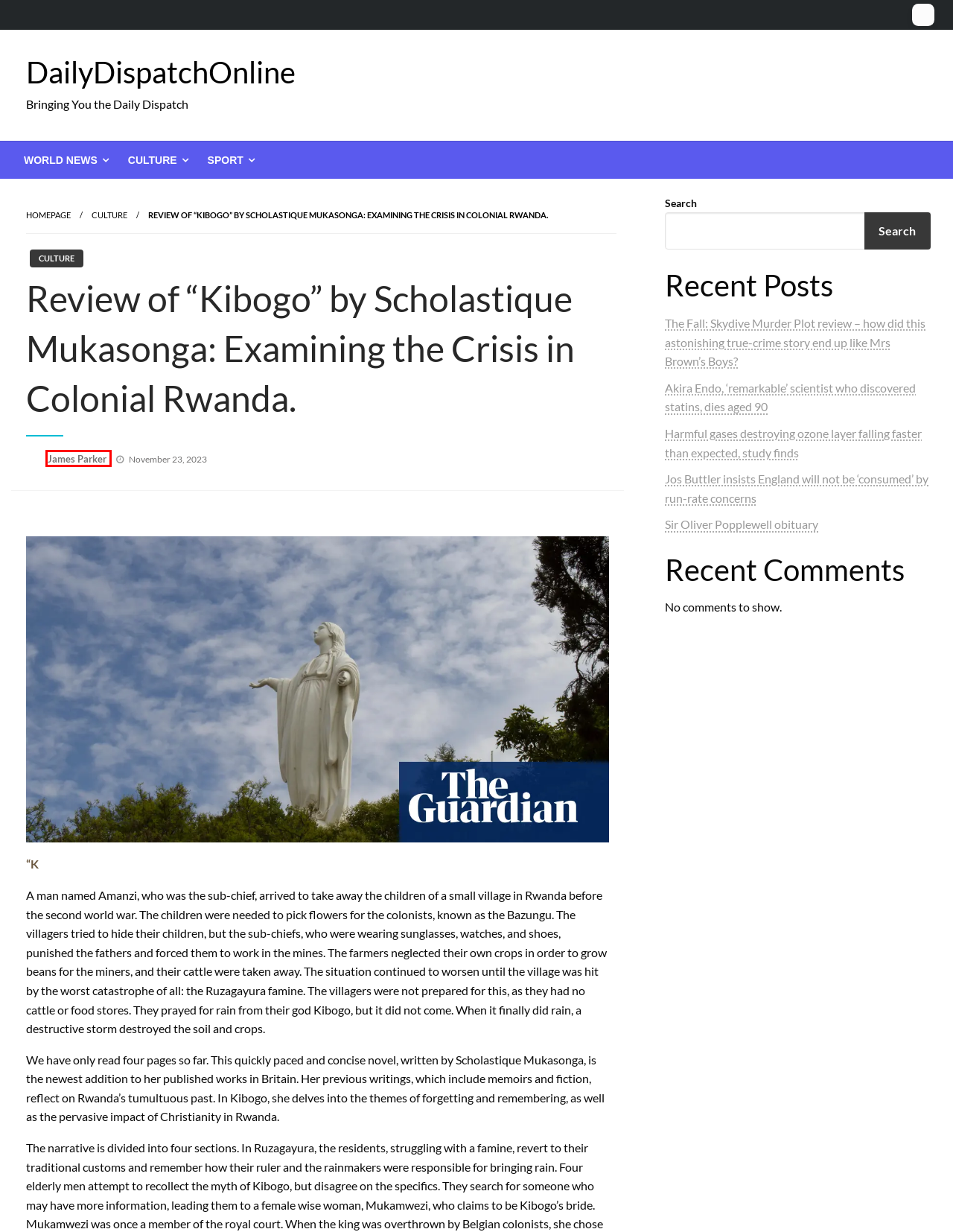Examine the screenshot of the webpage, noting the red bounding box around a UI element. Pick the webpage description that best matches the new page after the element in the red bounding box is clicked. Here are the candidates:
A. Akira Endo, ‘remarkable’ scientist who discovered statins, dies aged 90
B. World News Archives - DailyDispatchOnline
C. Jos Buttler insists England will not be ‘consumed’ by run-rate concerns
D. November 2023 - DailyDispatchOnline
E. Sir Oliver Popplewell obituary
F. James Parker, Author at DailyDispatchOnline
G. Home - DailyDispatchOnline
H. Sport Archives - DailyDispatchOnline

F